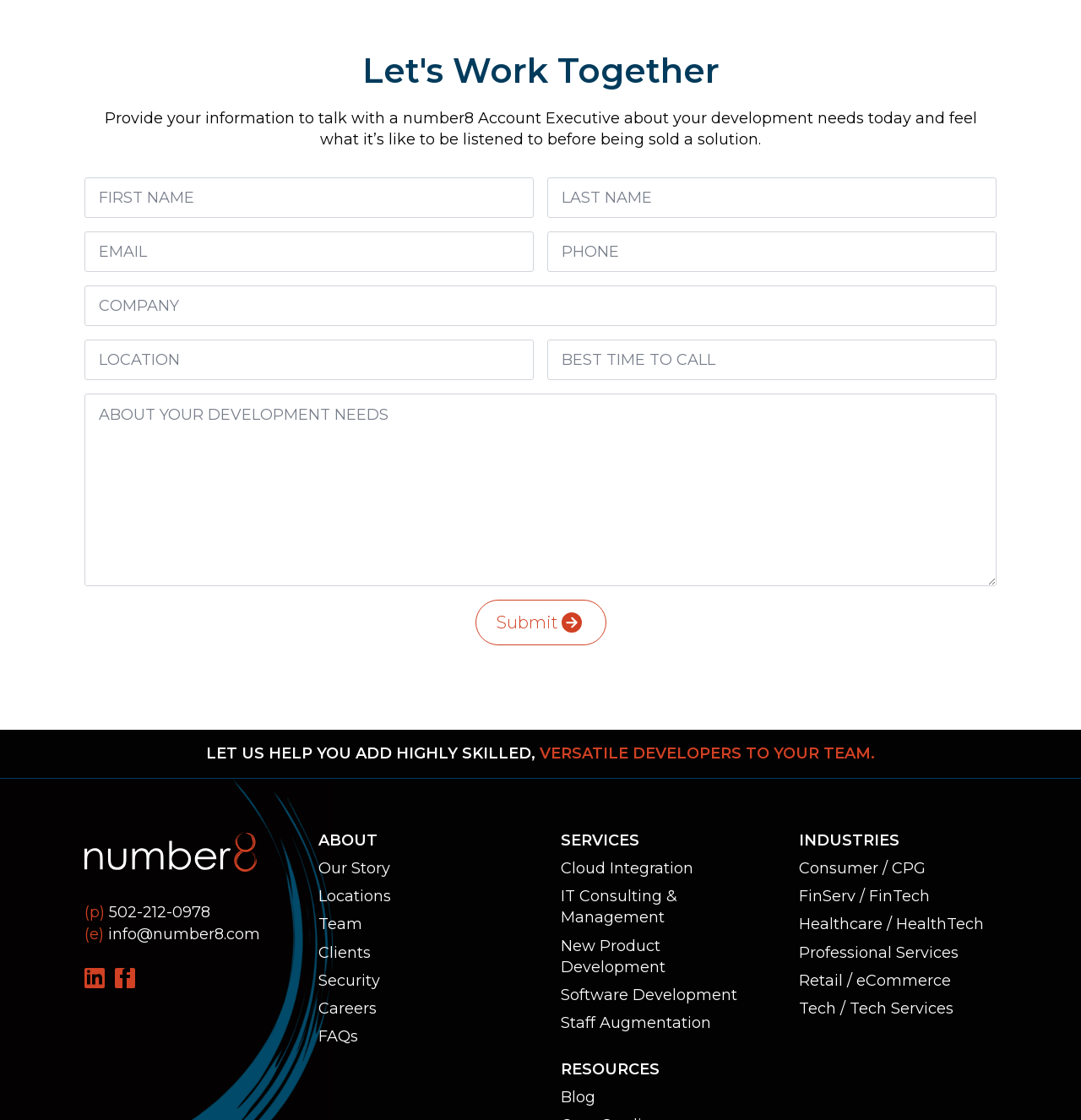What is the last link in the 'INDUSTRIES' section?
Please use the image to provide an in-depth answer to the question.

In the 'INDUSTRIES' section, I found six links, and the last one is 'Tech / Tech Services'.